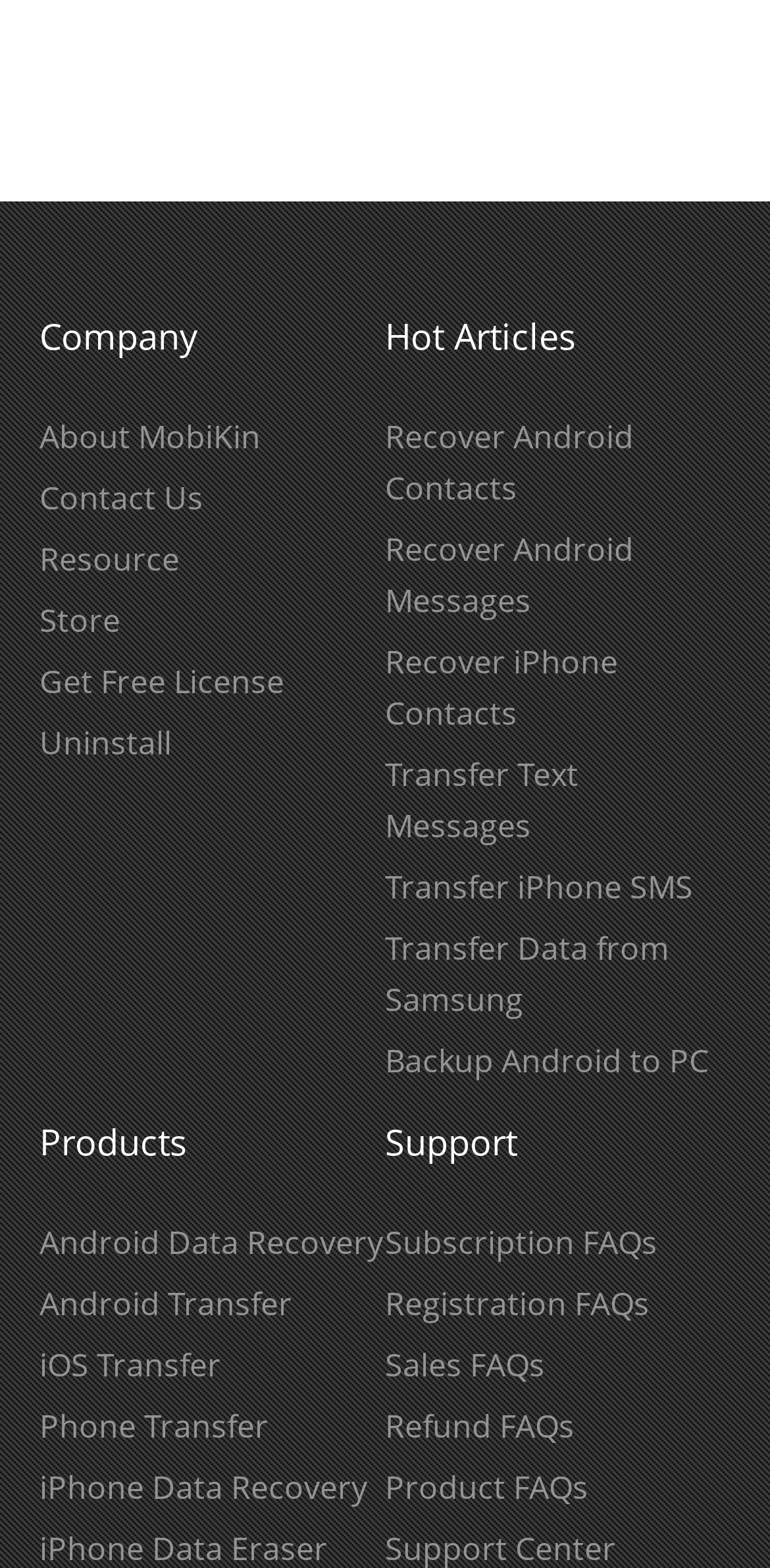Where is the 'Get Free License' link located?
Provide a concise answer using a single word or phrase based on the image.

Top left